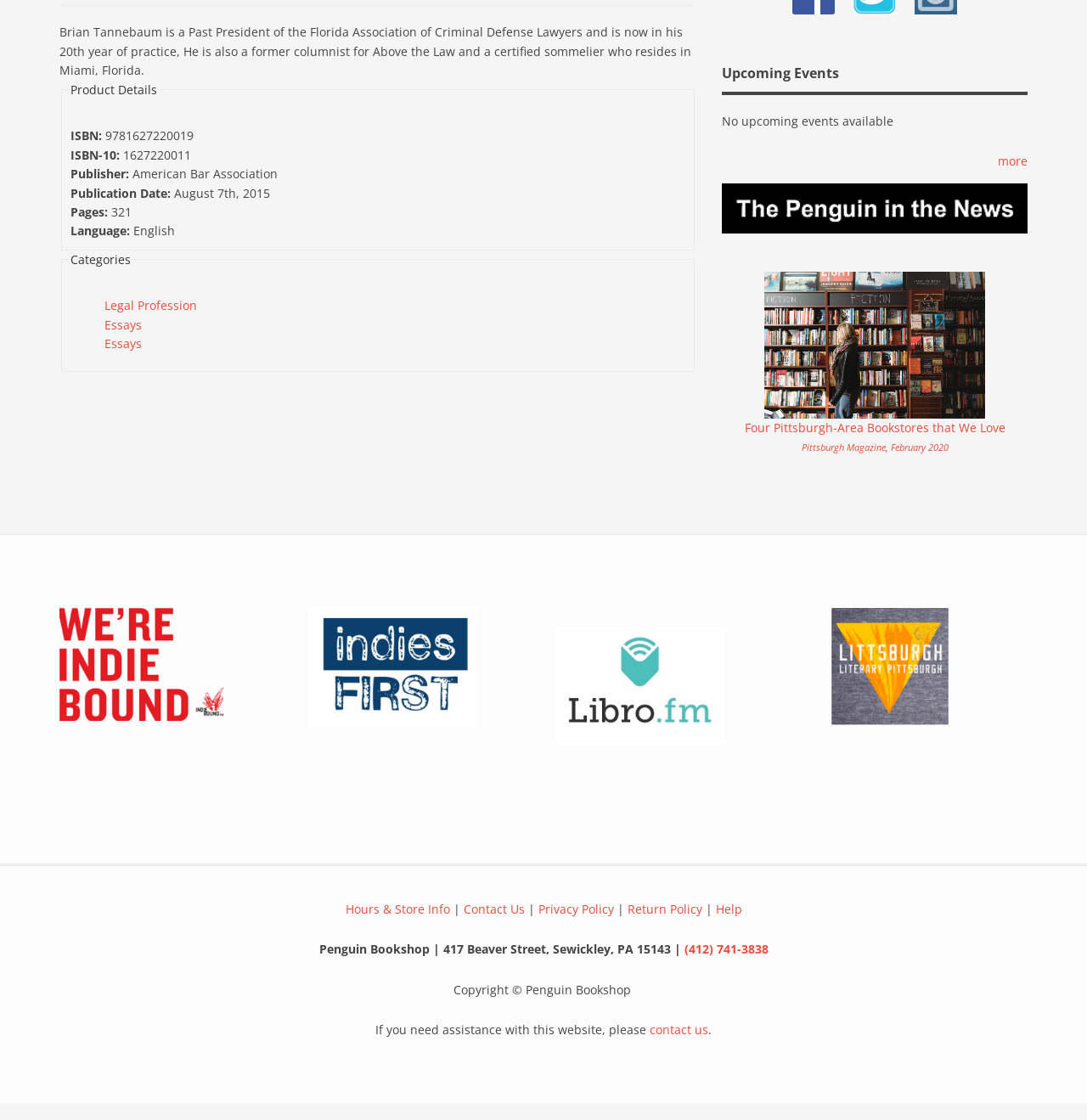Provide your answer to the question using just one word or phrase: What is the publication date of the book?

August 7th, 2015